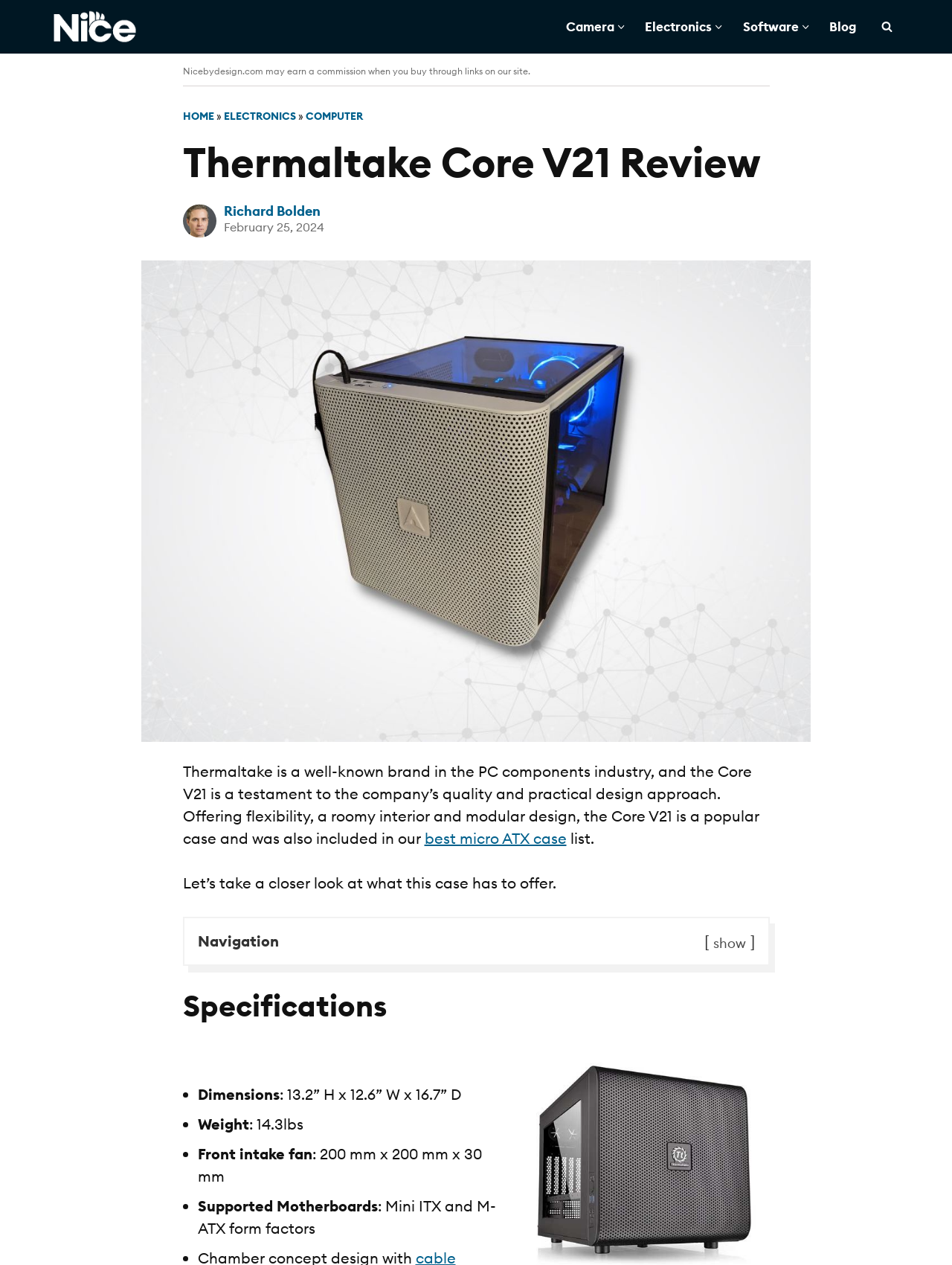What is the width of the Thermaltake Core V21 case?
Please give a detailed answer to the question using the information shown in the image.

The specifications of the Thermaltake Core V21 case are listed on the webpage, and the width is mentioned as '12.6” W'.